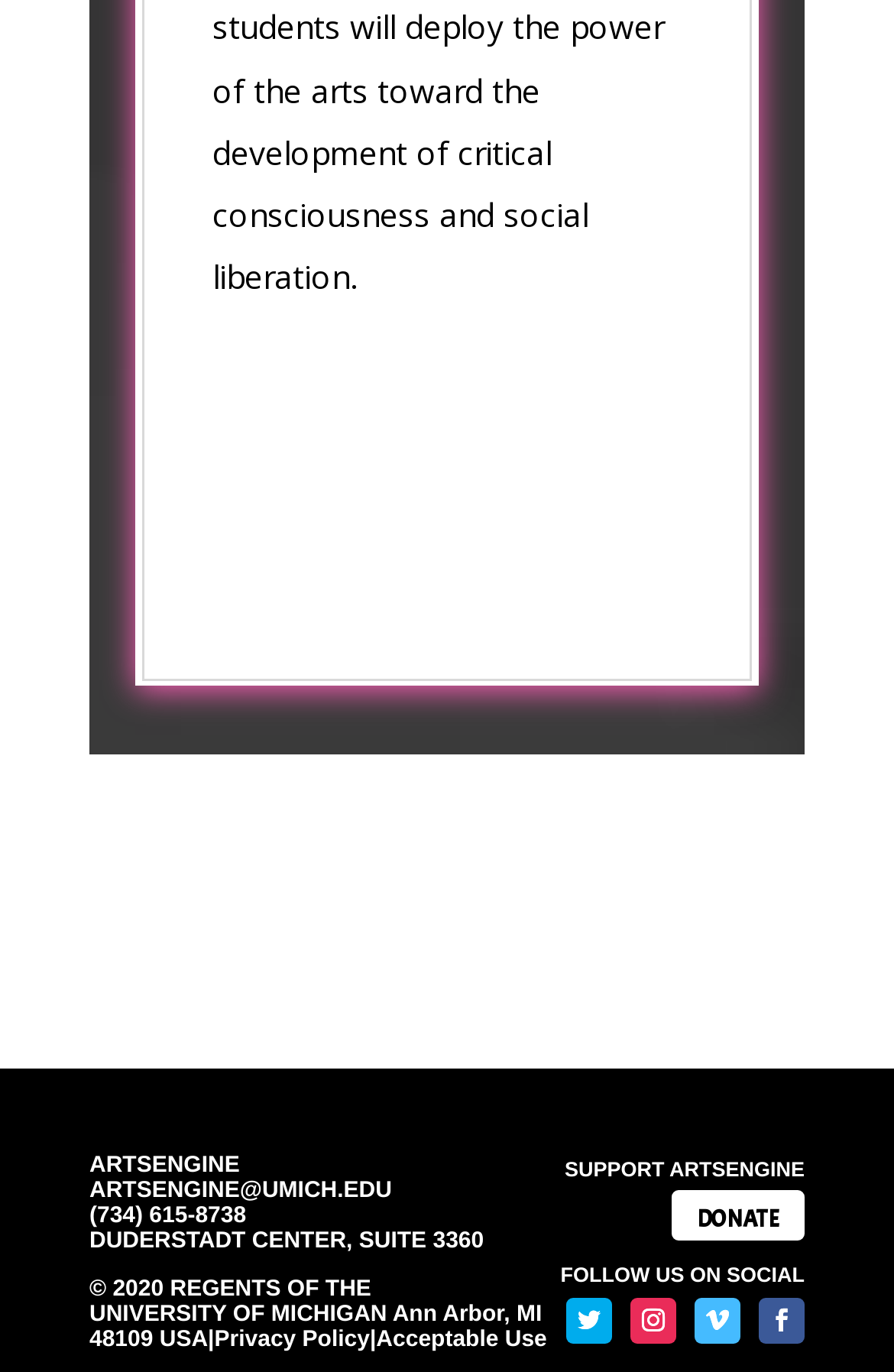Determine the bounding box coordinates for the HTML element described here: "Site Map".

None